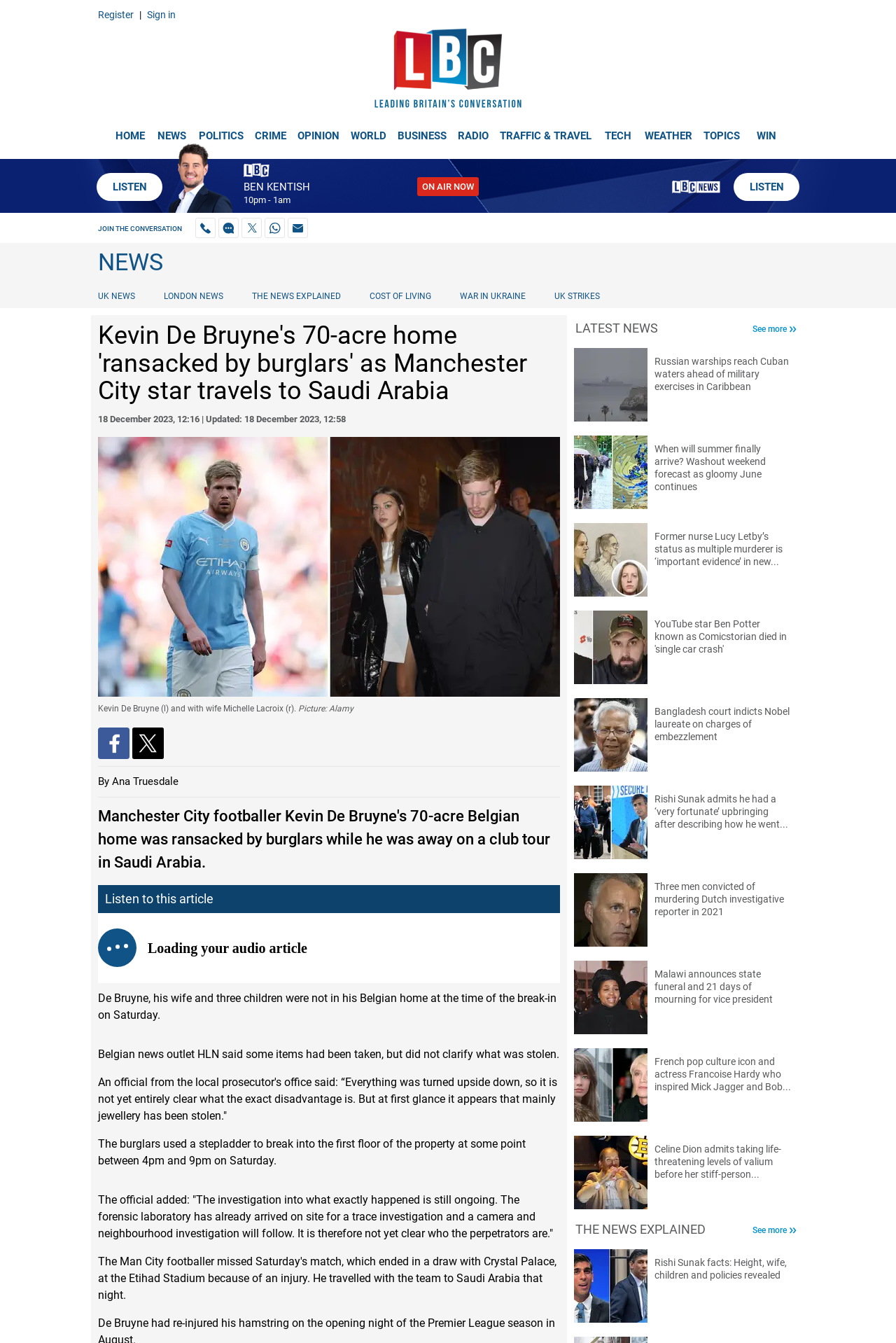What is the name of the news outlet that reported on the break-in?
Refer to the image and give a detailed answer to the query.

The answer can be found in the paragraph that states 'Belgian news outlet HLN said some items had been taken, but did not clarify what was stolen'.